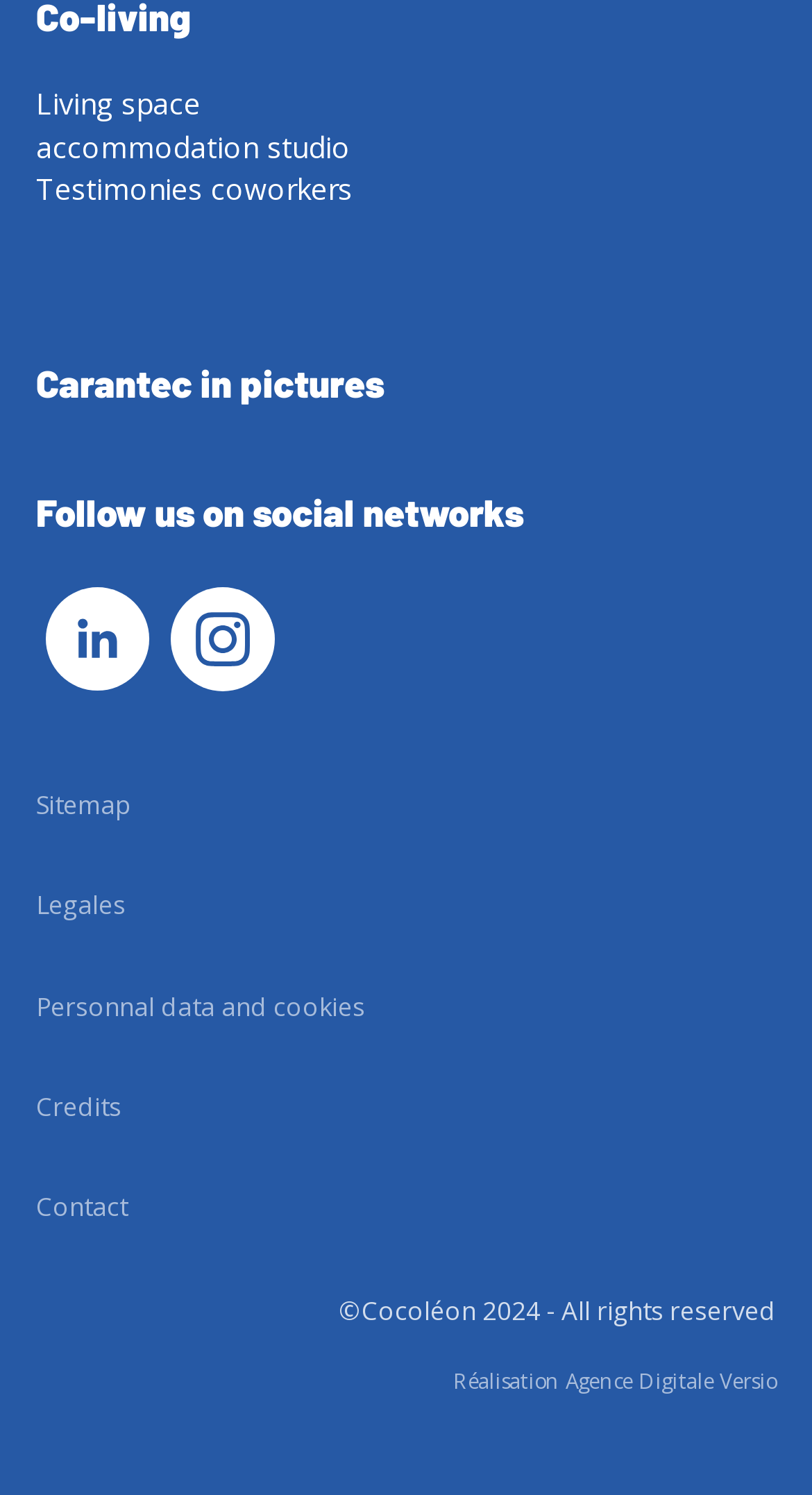What is the last link in the footer section?
Using the information presented in the image, please offer a detailed response to the question.

I analyzed the webpage's structure and found that the last link in the footer section is 'Contact', which is located at the bottom of the page with a y2 coordinate of 0.841.